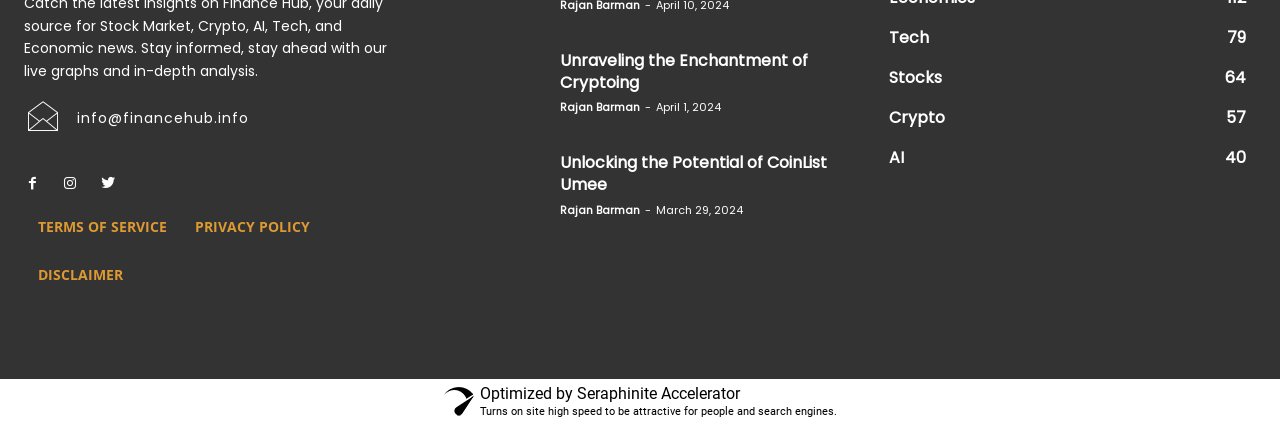Please mark the bounding box coordinates of the area that should be clicked to carry out the instruction: "Contact finance hub".

[0.06, 0.256, 0.195, 0.302]